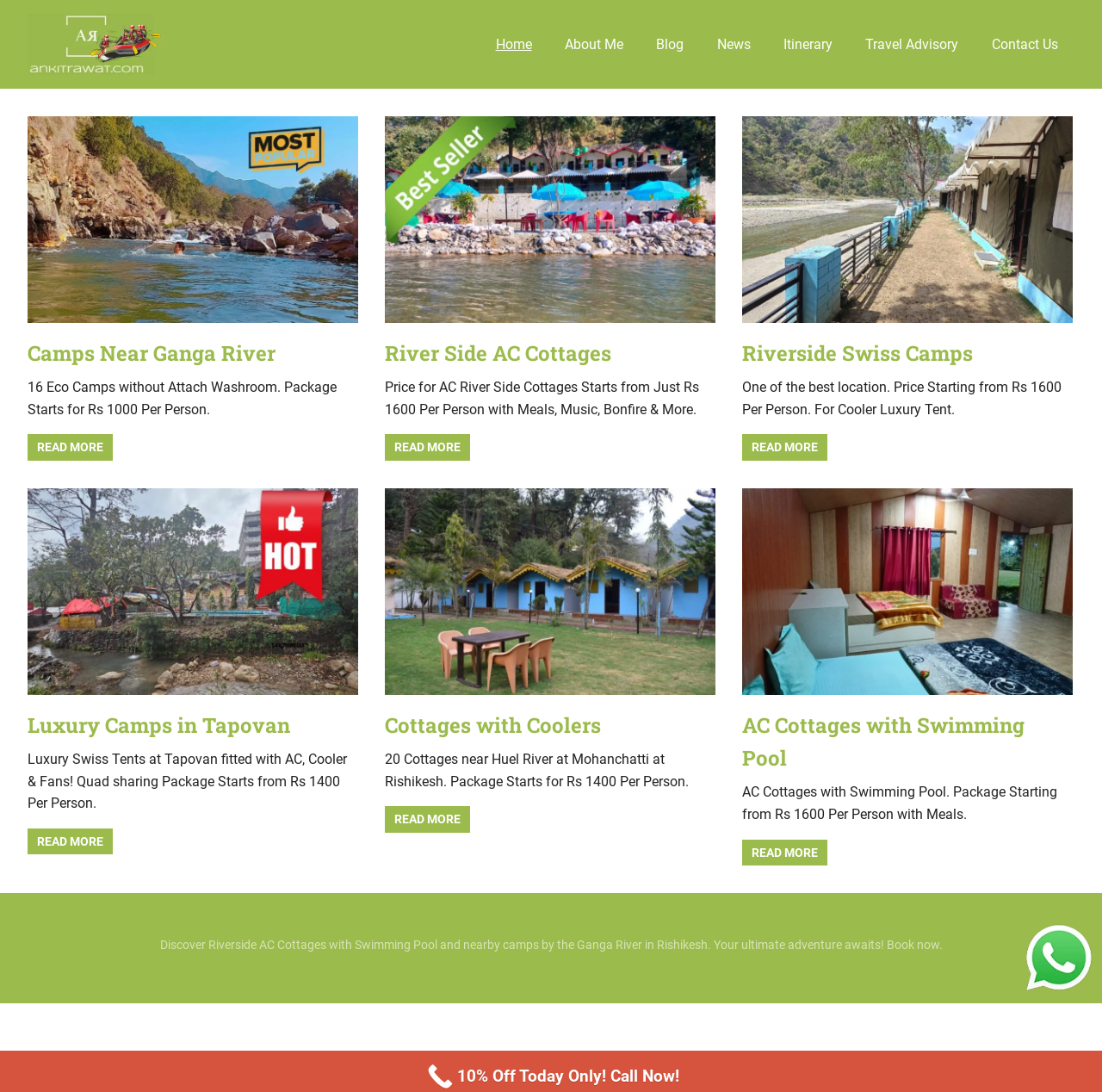Please identify the bounding box coordinates of the element I should click to complete this instruction: 'Add selected to Cart'. The coordinates should be given as four float numbers between 0 and 1, like this: [left, top, right, bottom].

None